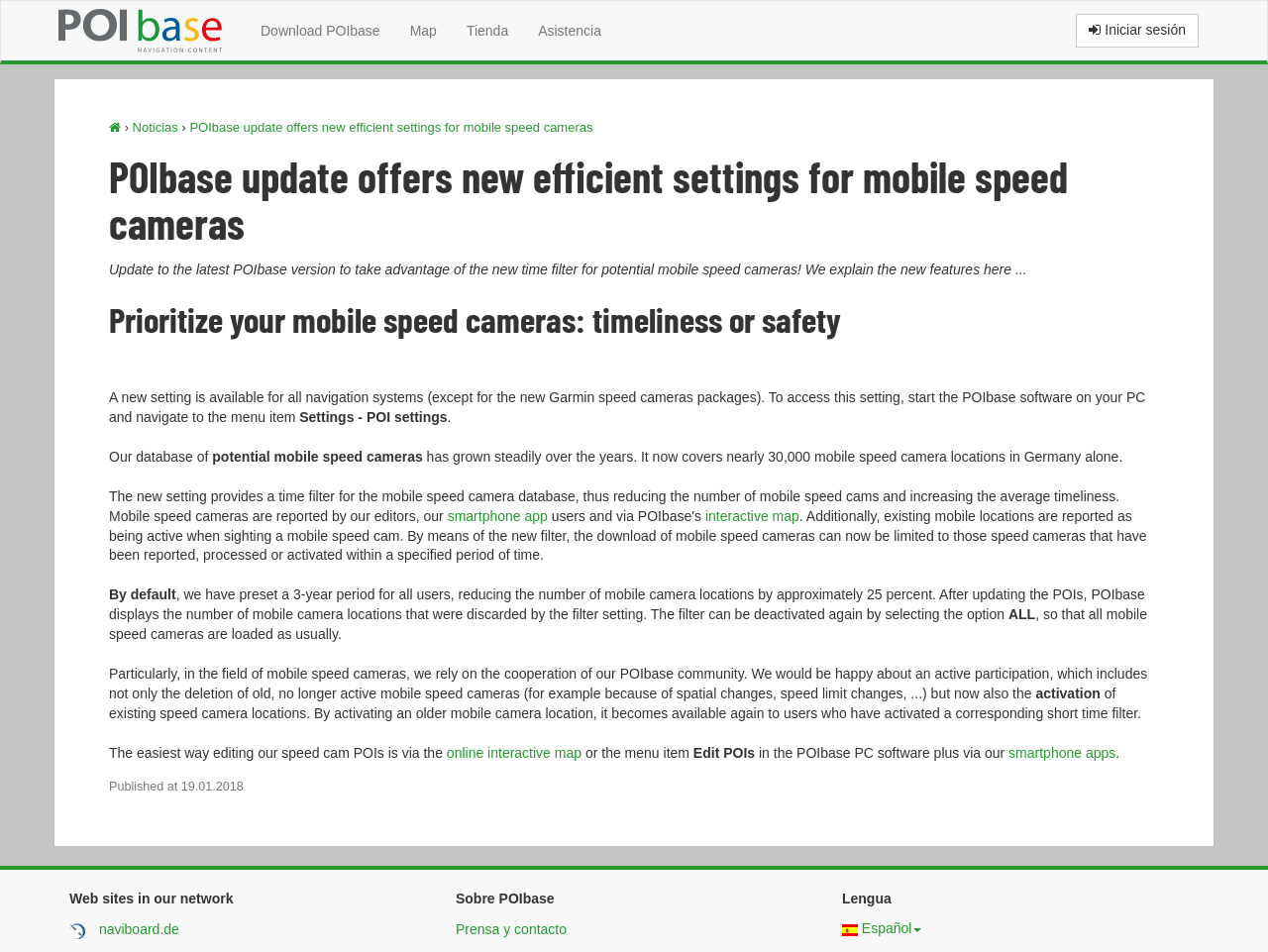Show the bounding box coordinates of the region that should be clicked to follow the instruction: "Click the button to subscribe."

None